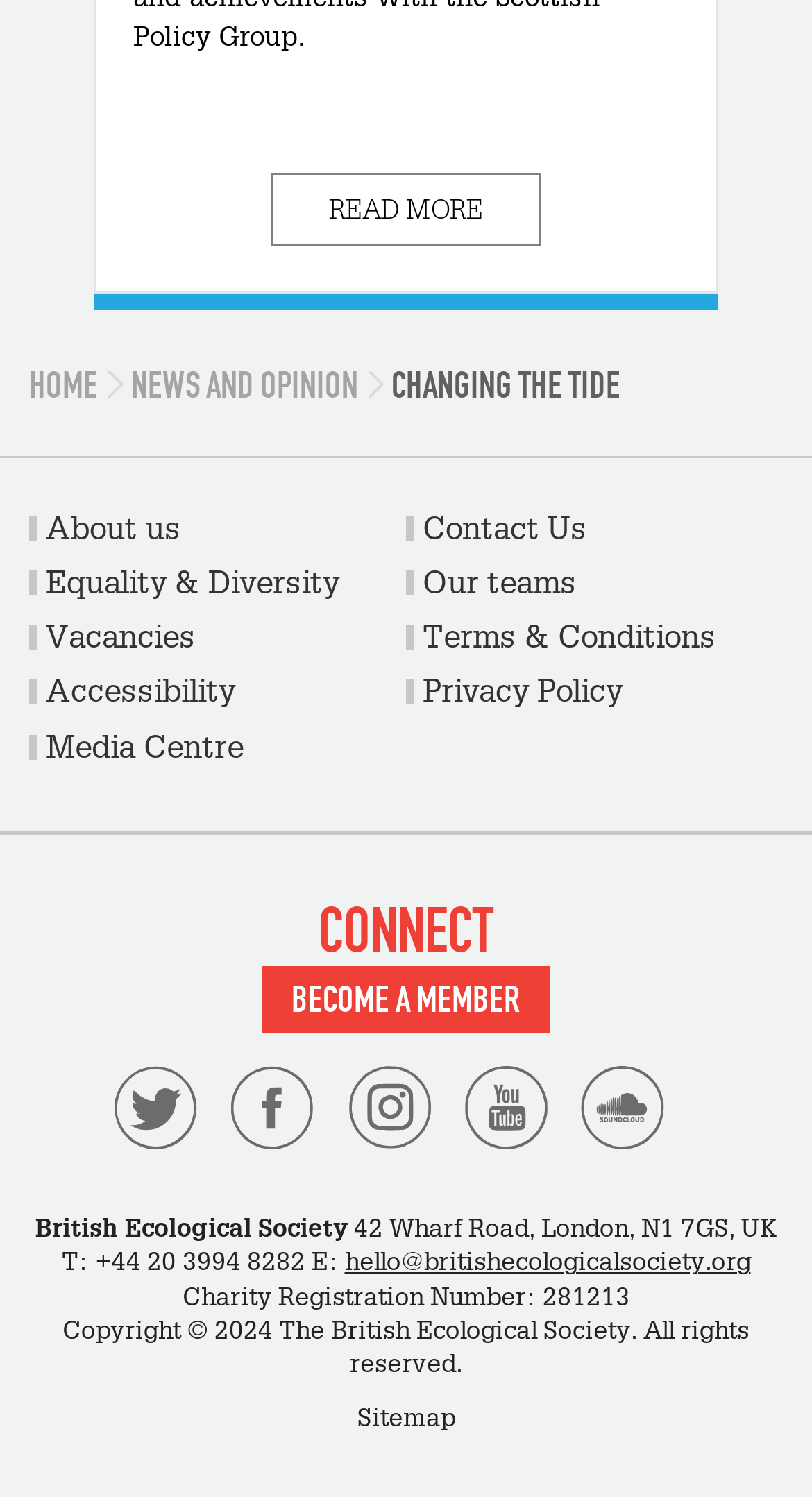Please provide a one-word or short phrase answer to the question:
What is the charity registration number?

281213